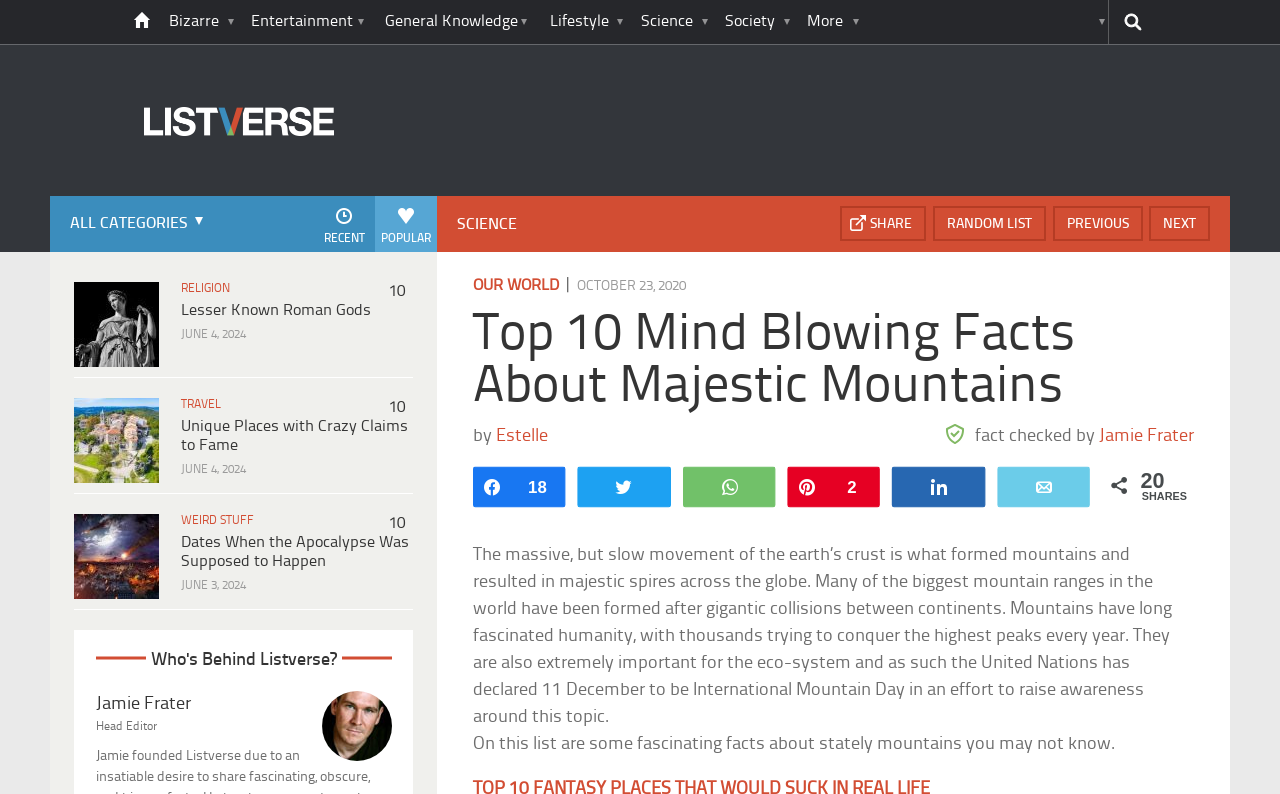Produce an extensive caption that describes everything on the webpage.

This webpage is about Listverse, a website that provides interesting facts and lists on various topics. At the top, there is a navigation bar with links to different categories such as "Bizarre", "Entertainment", "General Knowledge", and more. On the top right, there is a search bar and a link to the website's logo.

Below the navigation bar, there are three articles or list items, each with a heading, a category link, and a time stamp. The first article is about "10 Lesser Known Roman Gods", the second is about "10 Unique Places with Crazy Claims to Fame", and the third is about "10 Dates When the Apocalypse Was Supposed to Happen". Each article has a link to read more.

On the right side of the page, there are links to navigate to the next, previous, or a random list. There are also links to share the current list on social media platforms.

The main content of the page is an article titled "Top 10 Mind Blowing Facts About Majestic Mountains". The article has a heading, a byline, and a fact-checked by section. There are also social media sharing links and a count of shares at the bottom of the article.

At the bottom of the page, there is a section about the website's editor, Jamie Frater, with a photo and a heading "Who's Behind Listverse?".